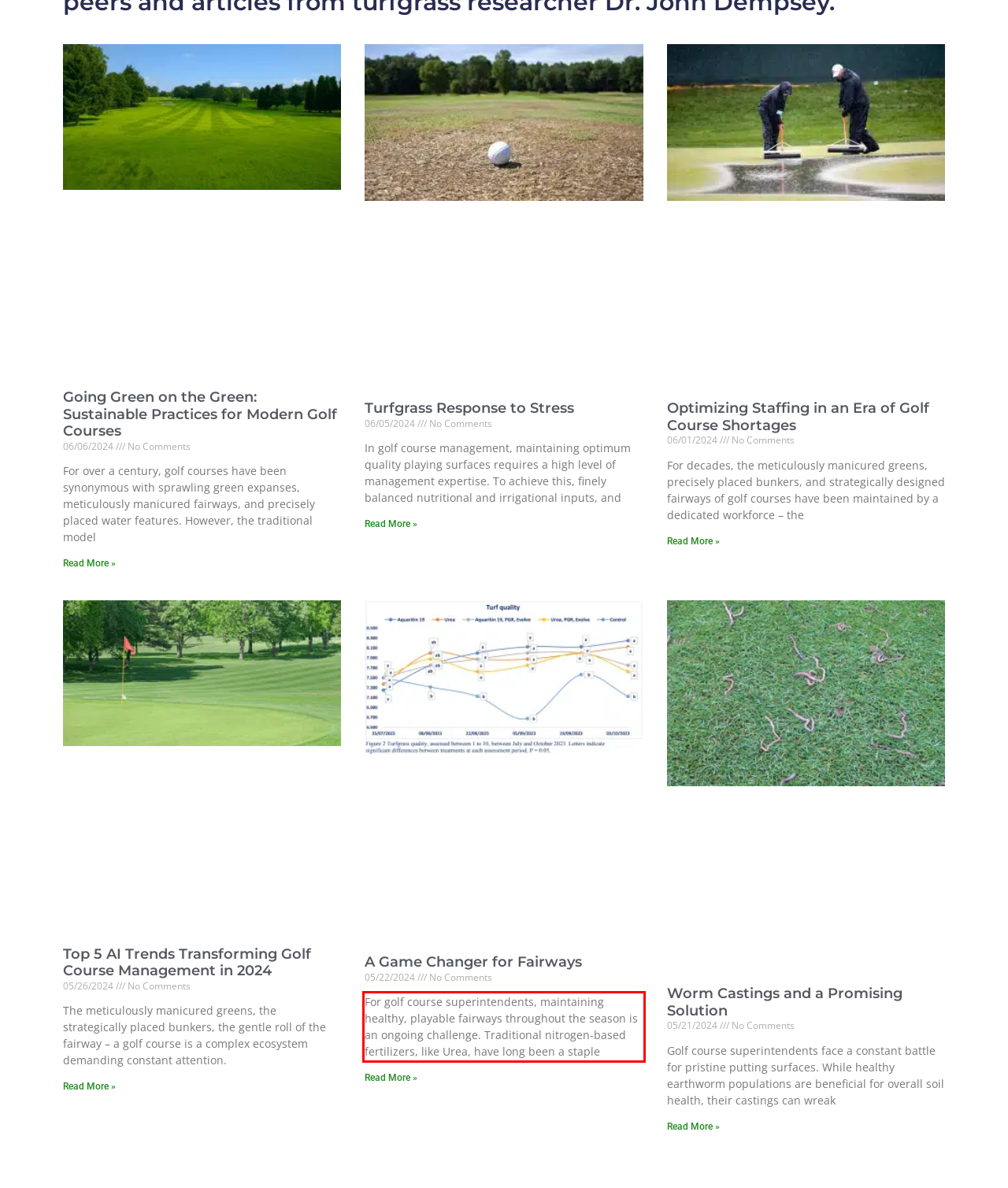From the screenshot of the webpage, locate the red bounding box and extract the text contained within that area.

For golf course superintendents, maintaining healthy, playable fairways throughout the season is an ongoing challenge. Traditional nitrogen-based fertilizers, like Urea, have long been a staple